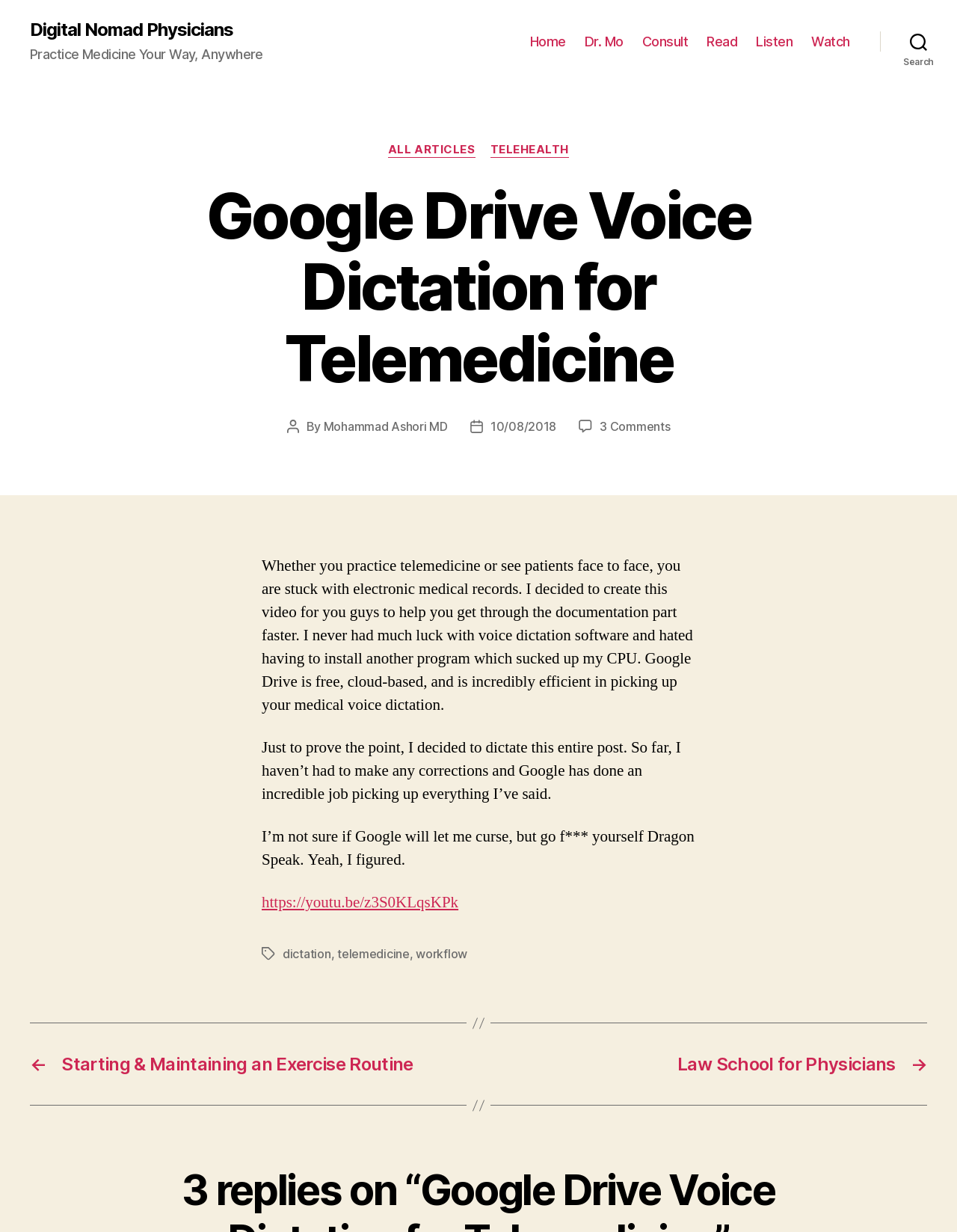Look at the image and give a detailed response to the following question: What is the main topic of this webpage?

Based on the webpage content, it appears that the main topic is telemedicine, specifically using Google Drive for voice dictation in telemedicine practices. The webpage provides information and a personal experience of using Google Drive for voice dictation, indicating that telemedicine is the primary subject.